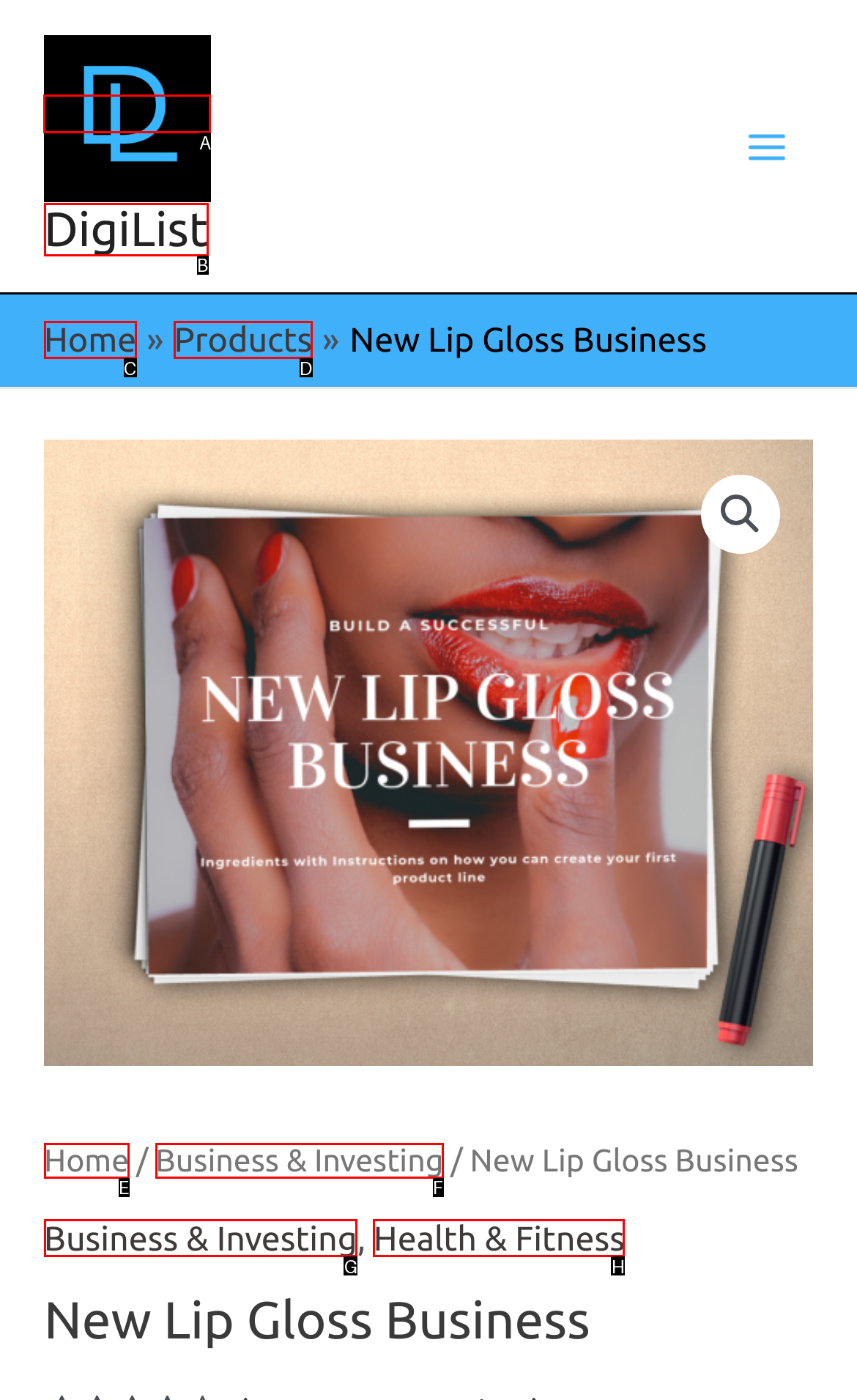Tell me which one HTML element I should click to complete this task: go to DigiList homepage Answer with the option's letter from the given choices directly.

A